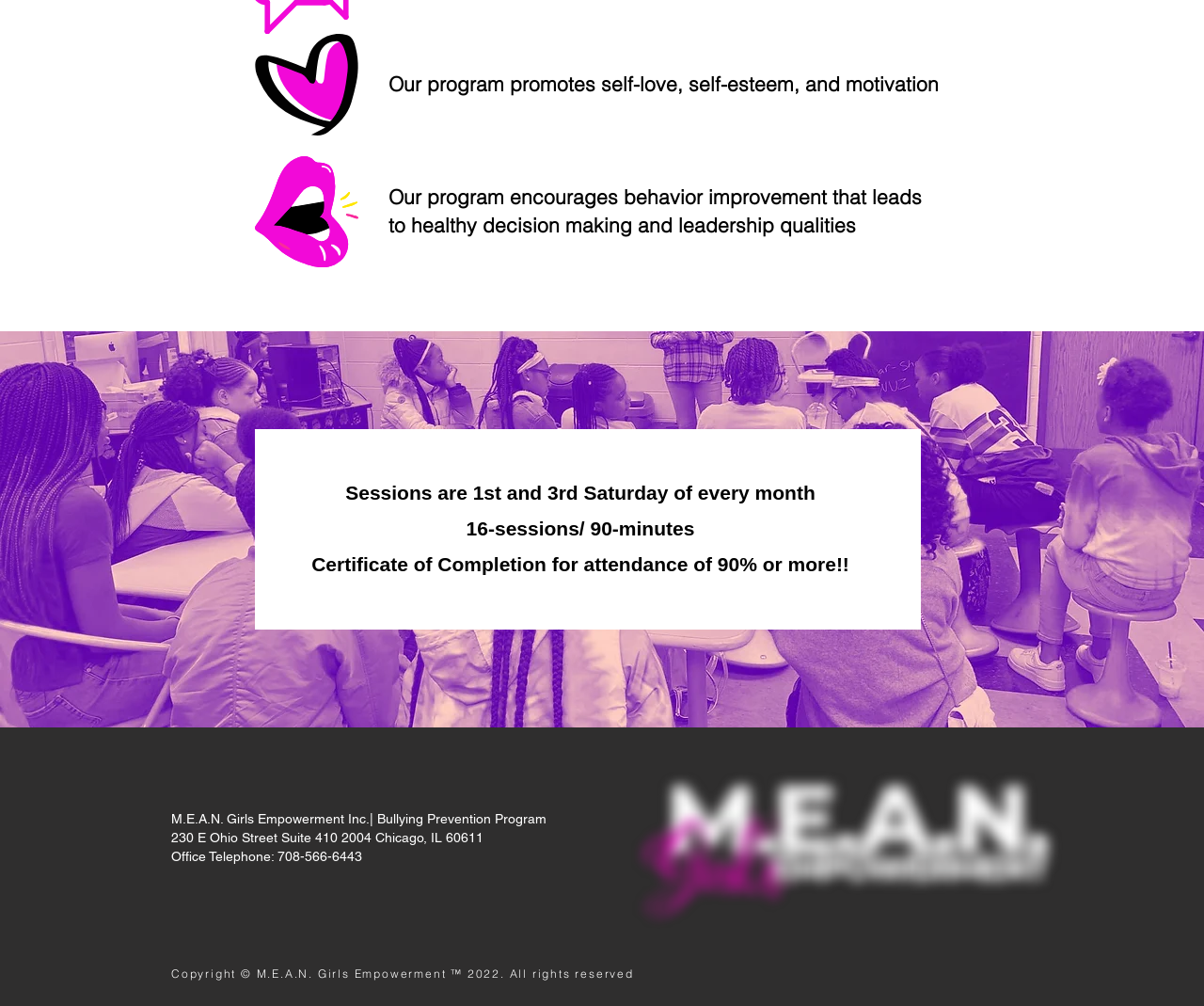Use the details in the image to answer the question thoroughly: 
How often are the sessions held?

The frequency of the sessions can be determined from the static text 'Sessions are 1st and 3rd Saturday of every month' which provides the schedule of the sessions.